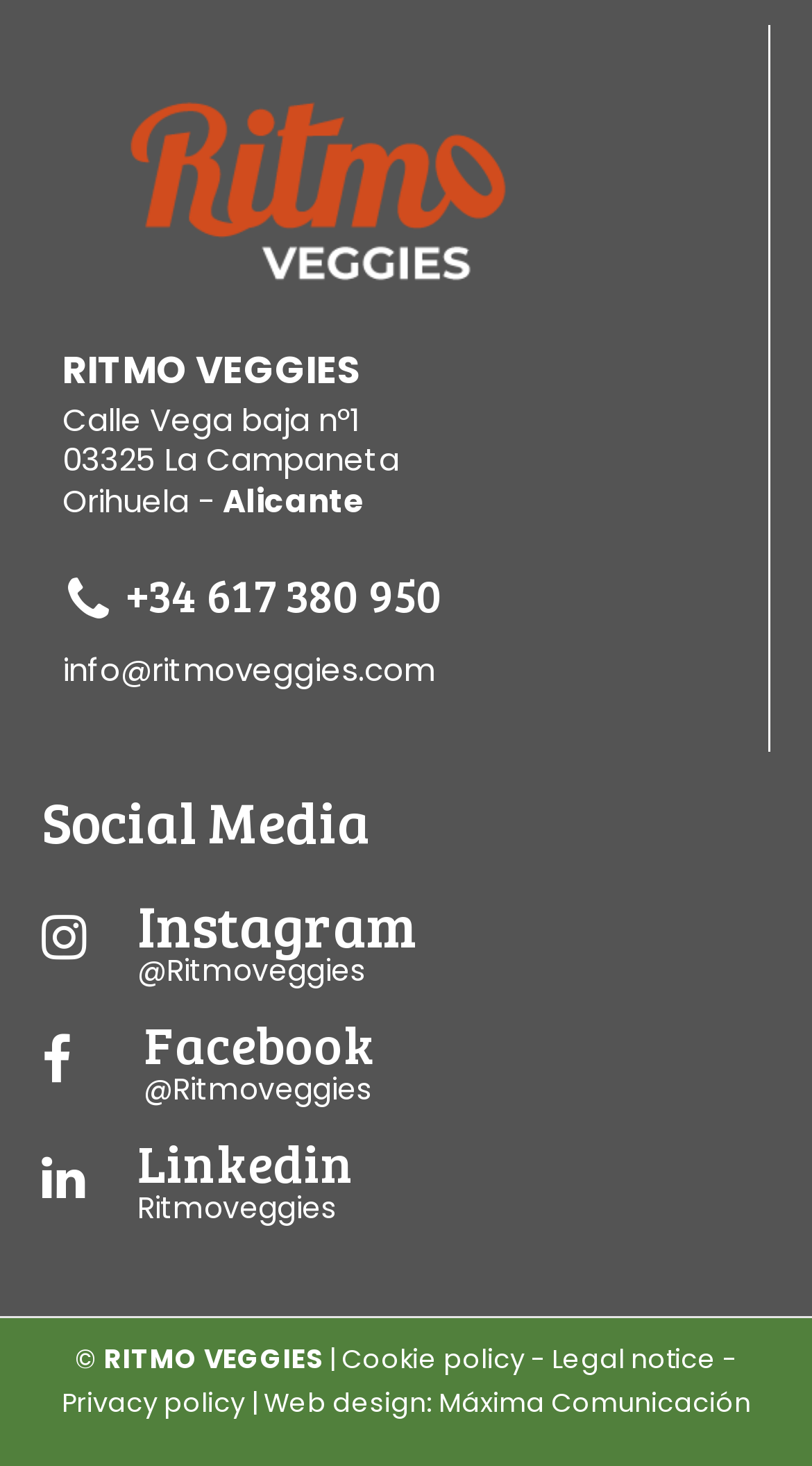Provide the bounding box coordinates of the HTML element described as: "Legal notice". The bounding box coordinates should be four float numbers between 0 and 1, i.e., [left, top, right, bottom].

[0.679, 0.914, 0.882, 0.939]